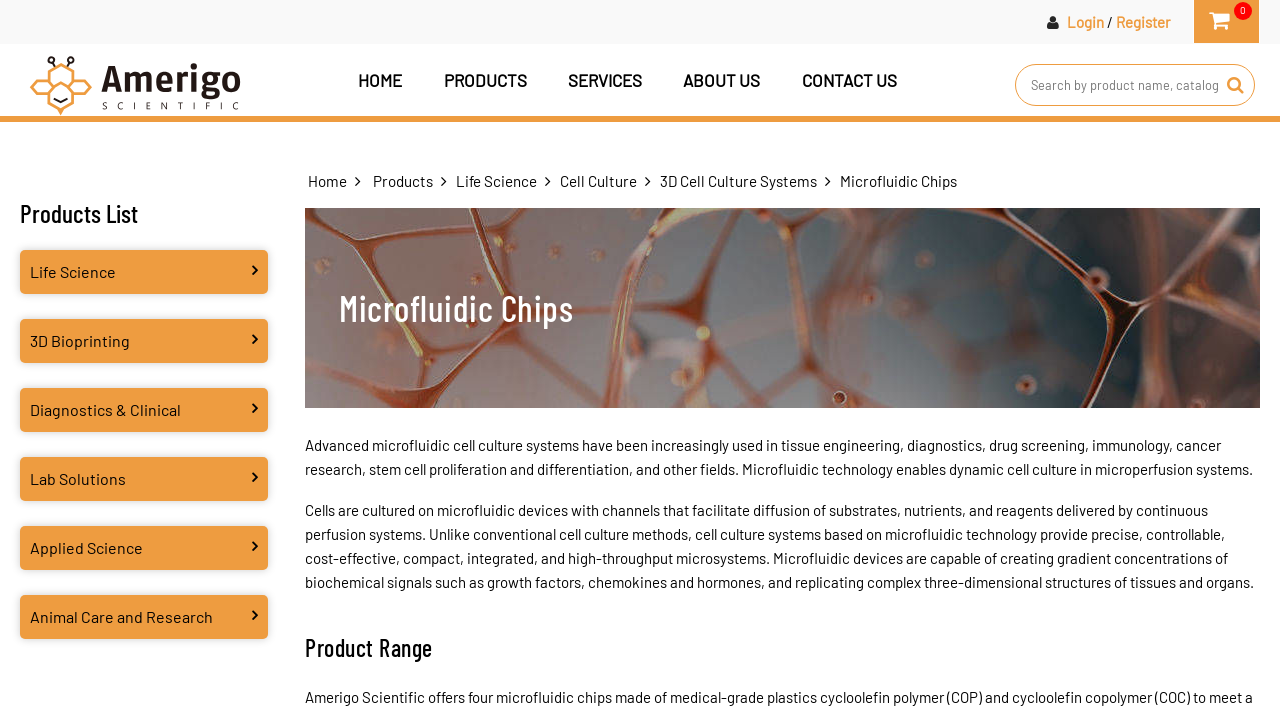What is the benefit of microfluidic technology in cell culture?
Craft a detailed and extensive response to the question.

According to the webpage, microfluidic technology enables dynamic cell culture with precise control over substrate, nutrient, and reagent delivery, which is not possible with conventional cell culture methods. This precise control allows for cost-effective, compact, integrated, and high-throughput microsystems.